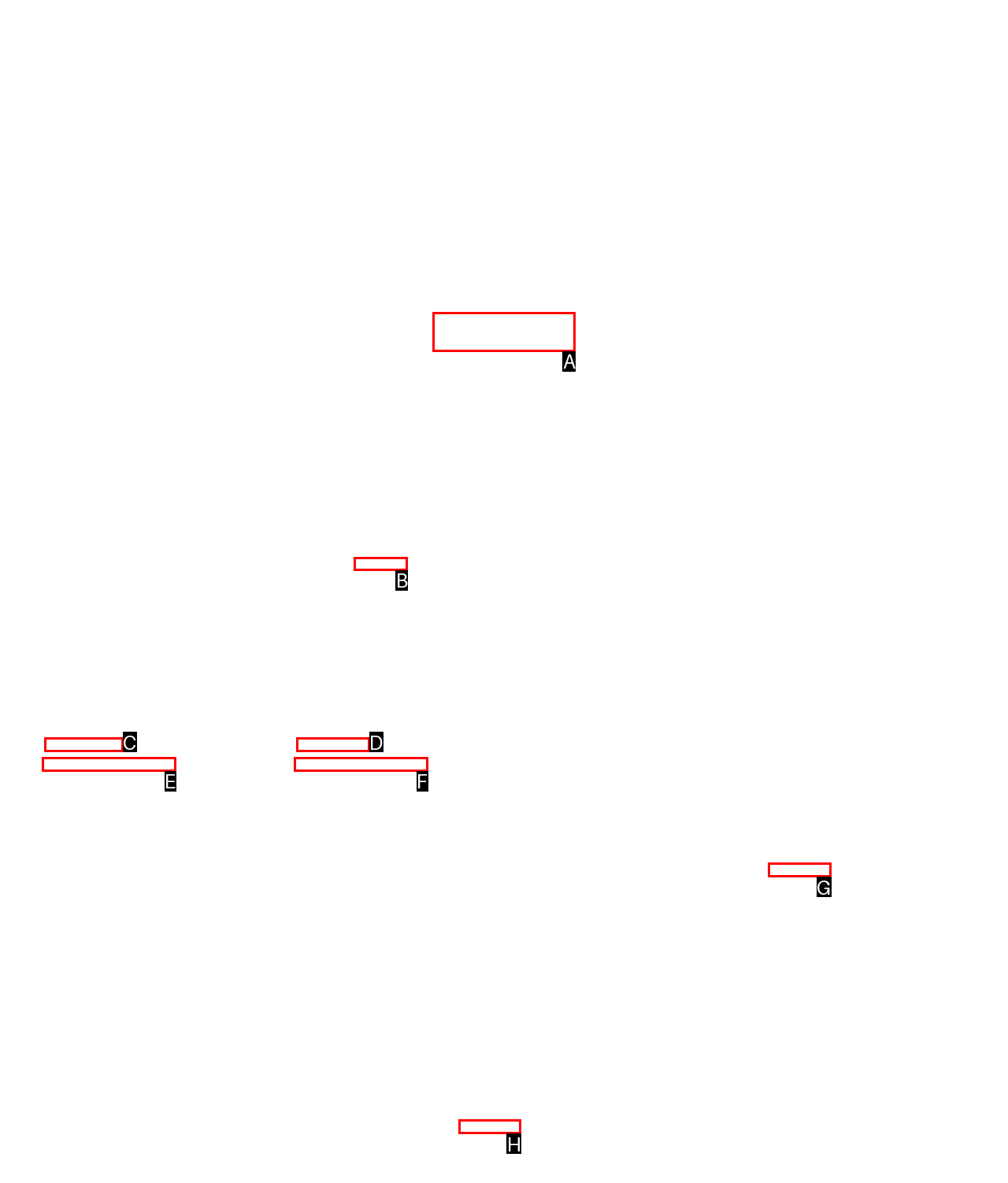Choose the letter that corresponds to the correct button to accomplish the task: Enquire about private jet flights and costs
Reply with the letter of the correct selection only.

A